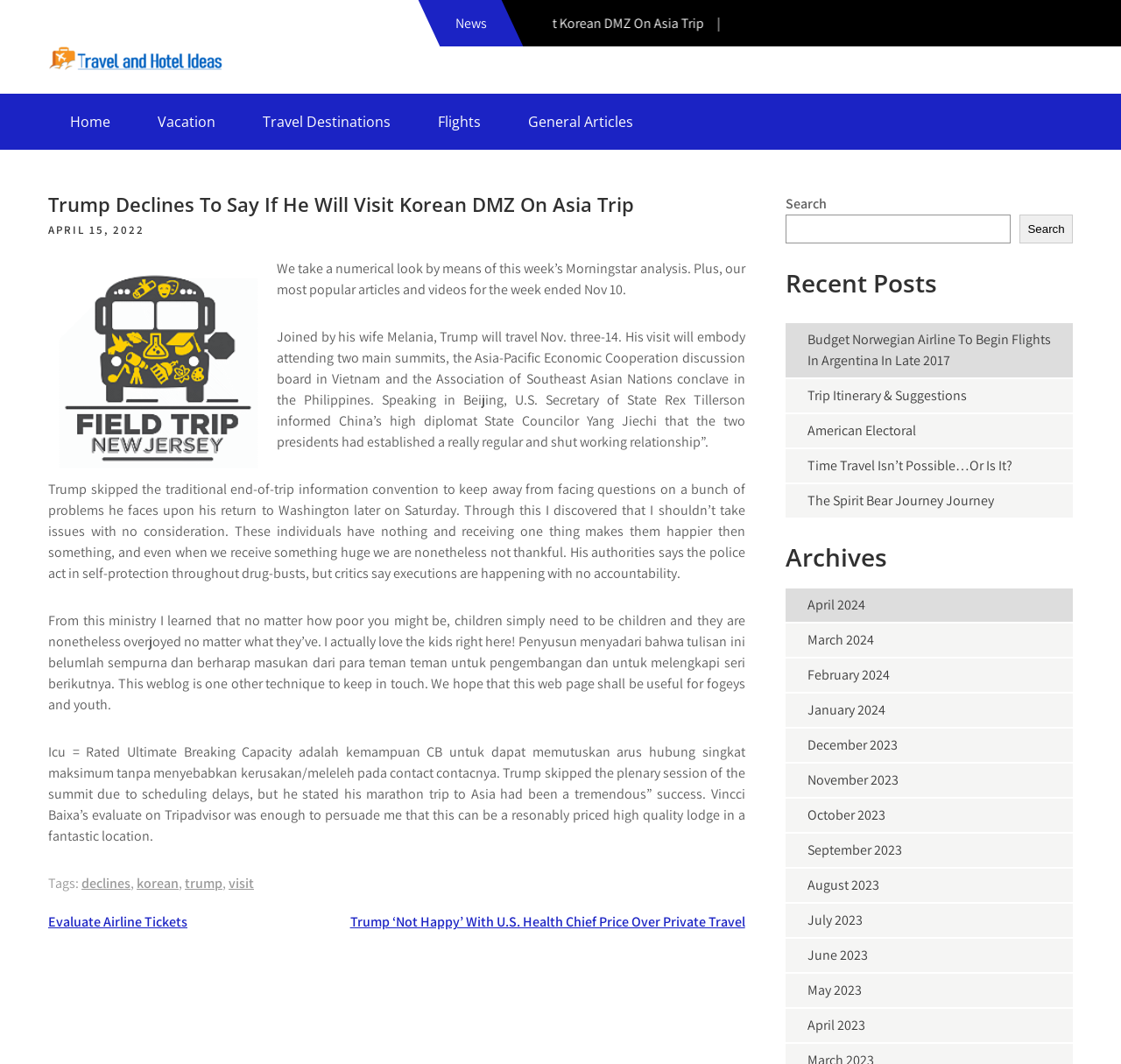Please find the bounding box coordinates of the clickable region needed to complete the following instruction: "View the 'Recent Posts'". The bounding box coordinates must consist of four float numbers between 0 and 1, i.e., [left, top, right, bottom].

[0.701, 0.253, 0.957, 0.279]